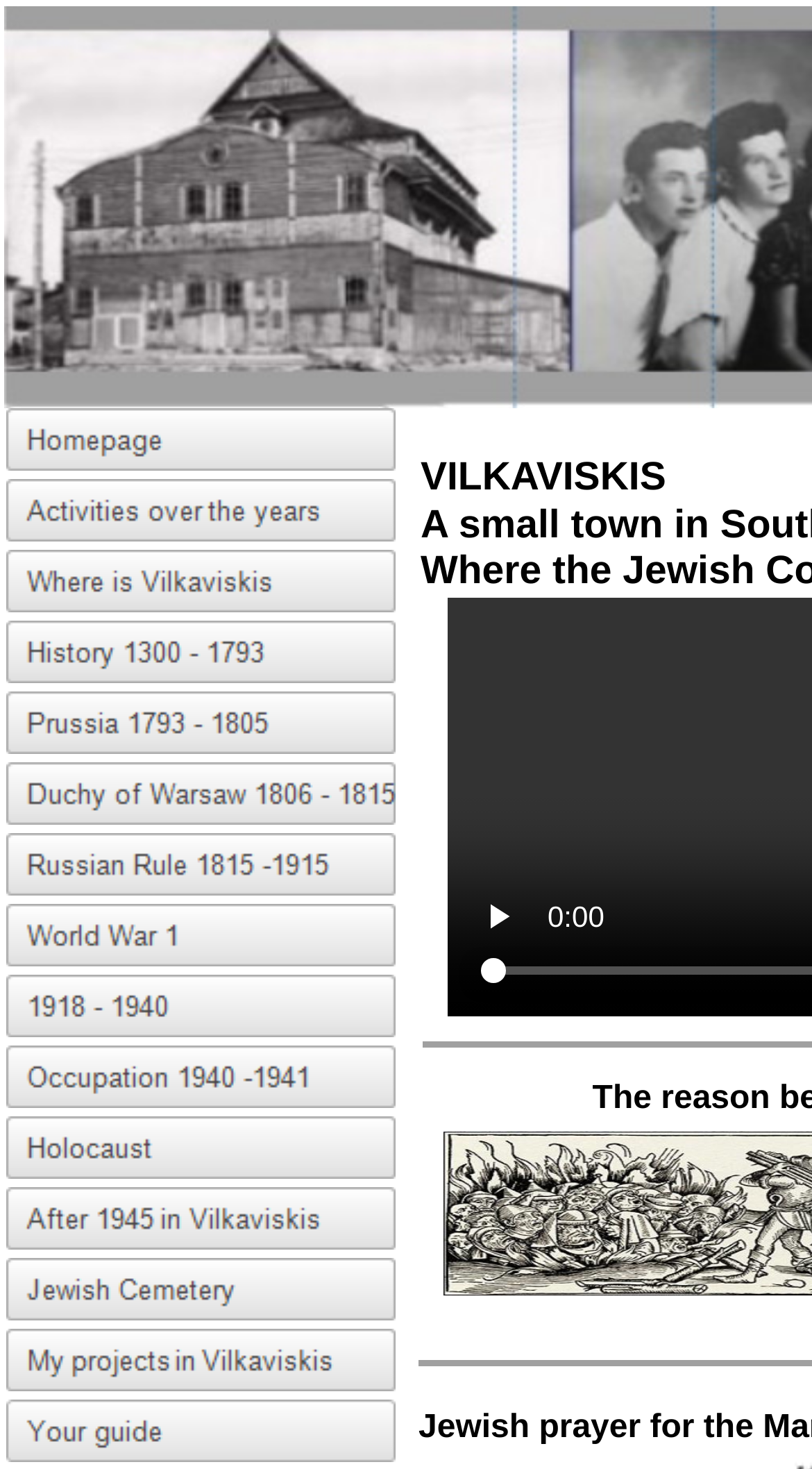Give a one-word or one-phrase response to the question:
What time period is represented by the image with the text 'History 1300 - 1793'?

1300 - 1793